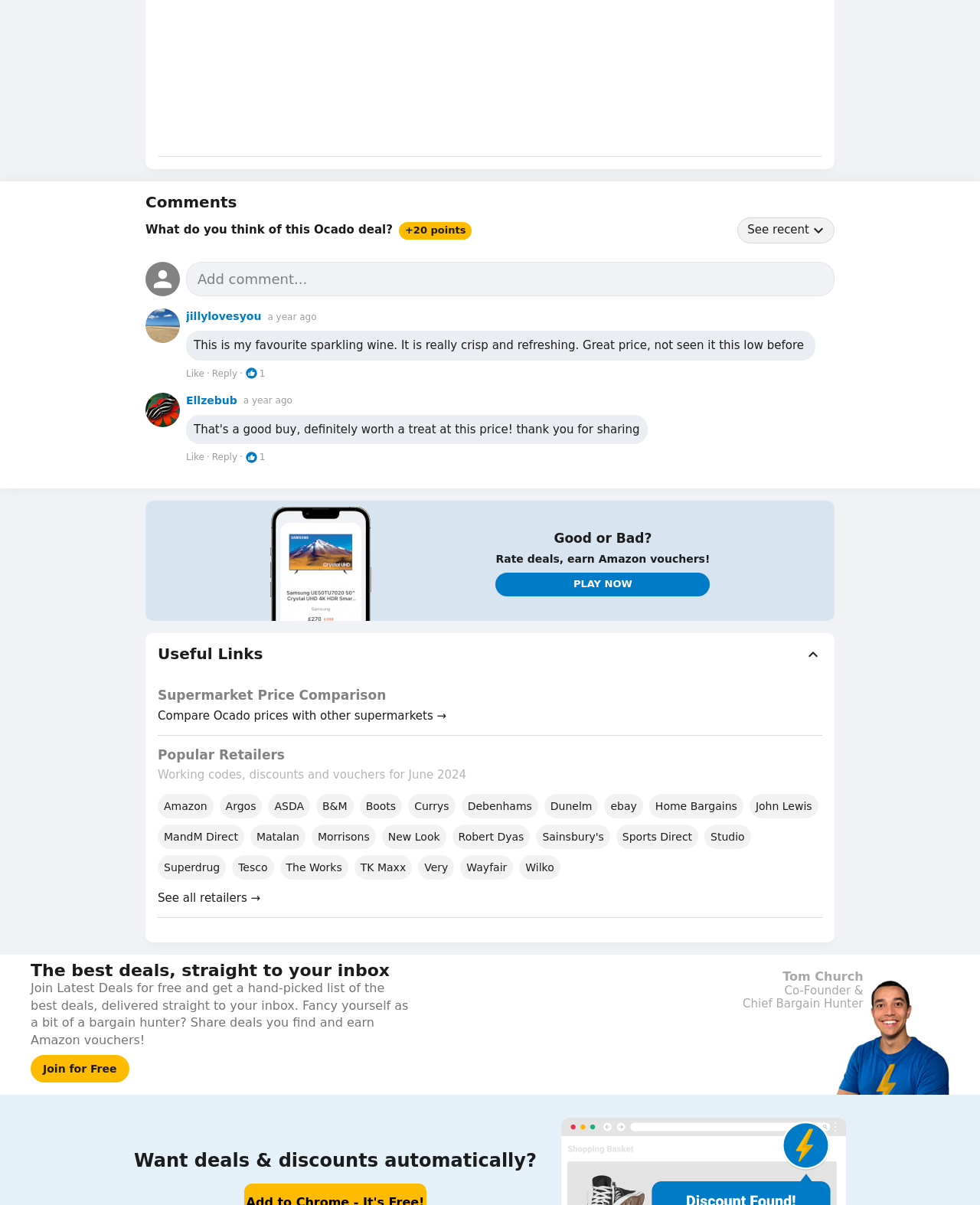By analyzing the image, answer the following question with a detailed response: What is the topic of the discussion?

Based on the webpage content, I can see that the discussion is about a specific deal from Ocado, a supermarket. The text 'What do you think of this Ocado deal?' suggests that users are sharing their opinions about this deal.